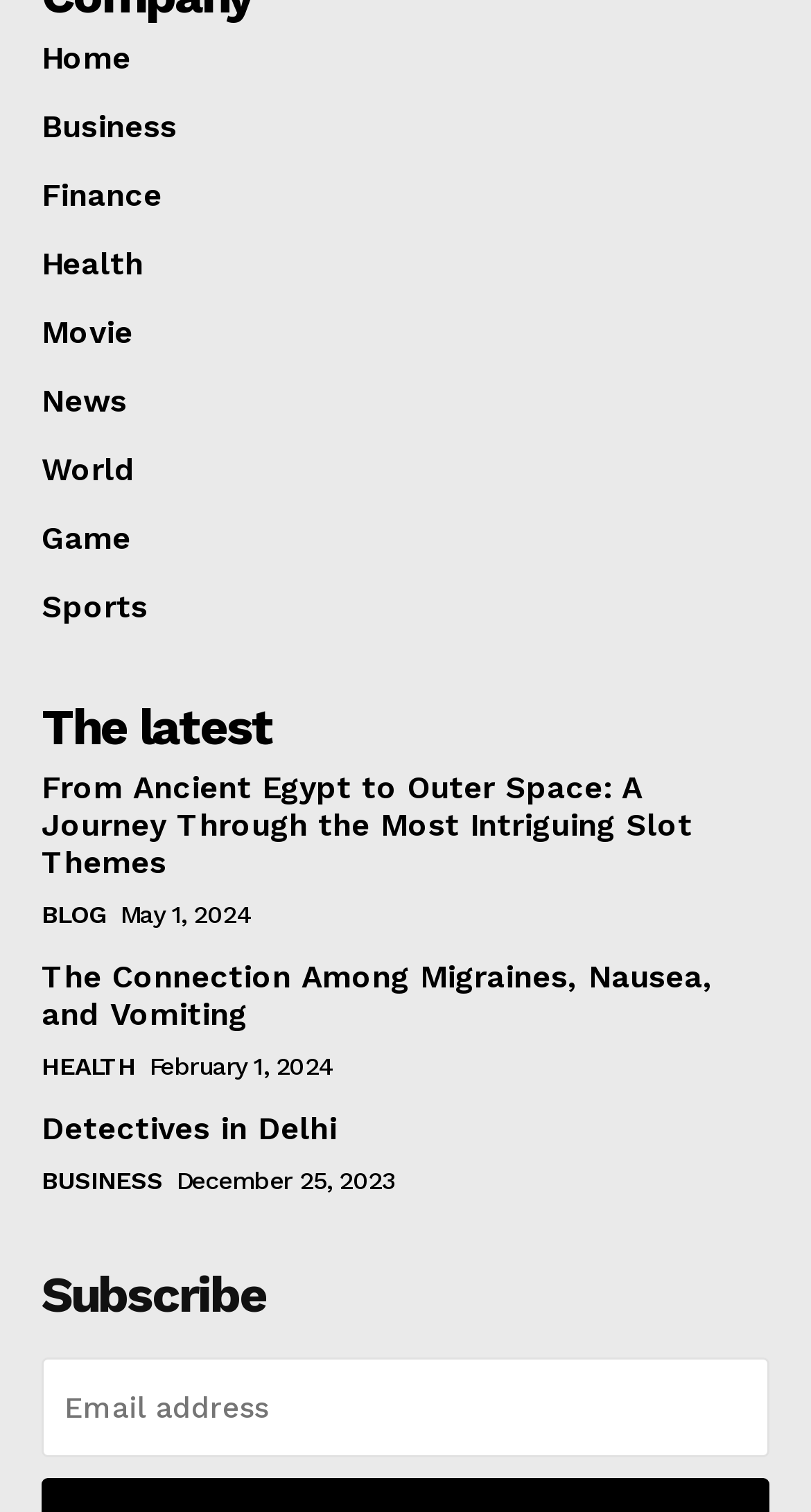Please specify the bounding box coordinates of the clickable region necessary for completing the following instruction: "Subscribe with your email". The coordinates must consist of four float numbers between 0 and 1, i.e., [left, top, right, bottom].

[0.051, 0.897, 0.949, 0.963]